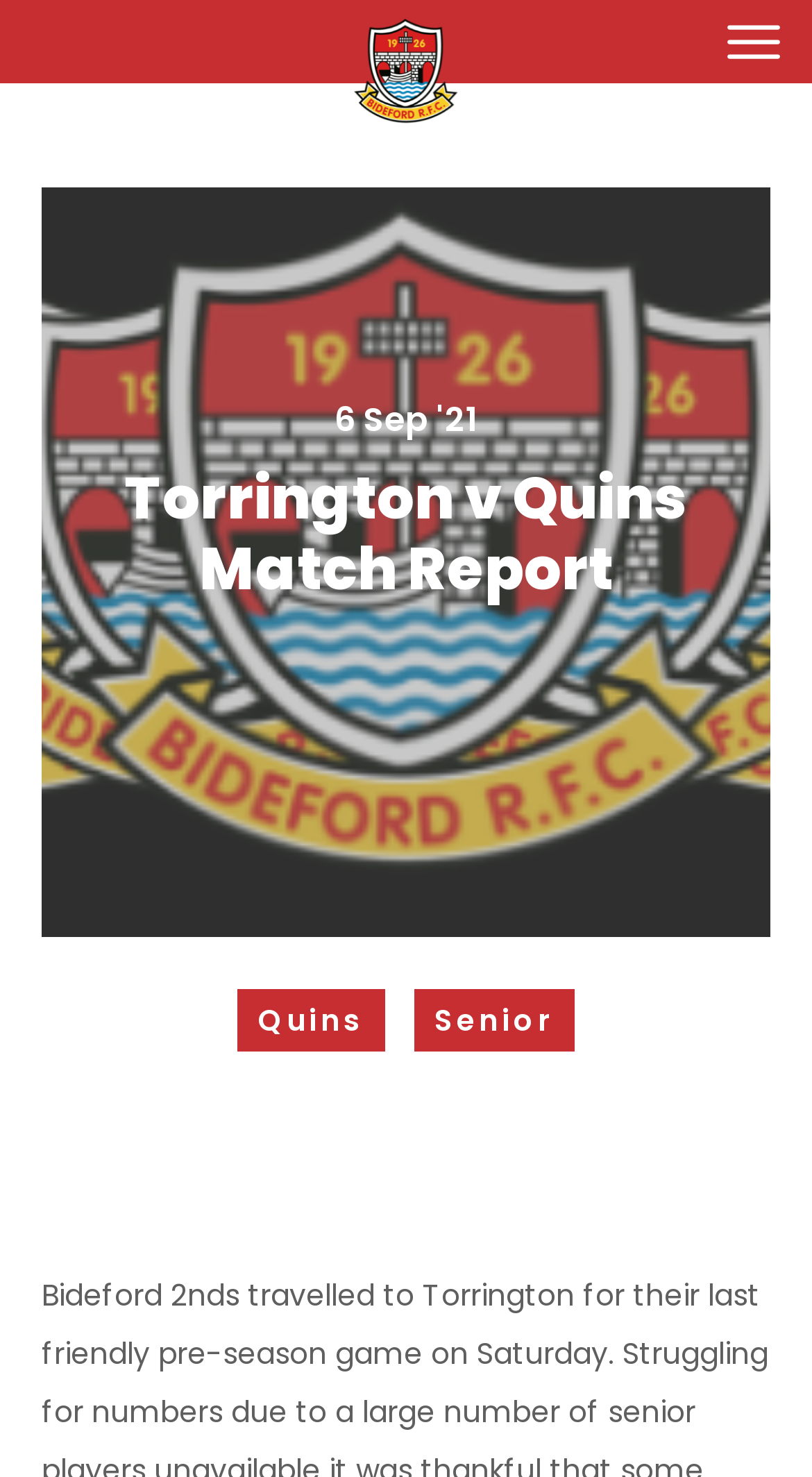Please give a one-word or short phrase response to the following question: 
What is the name of the opponent team in the match report?

Quins